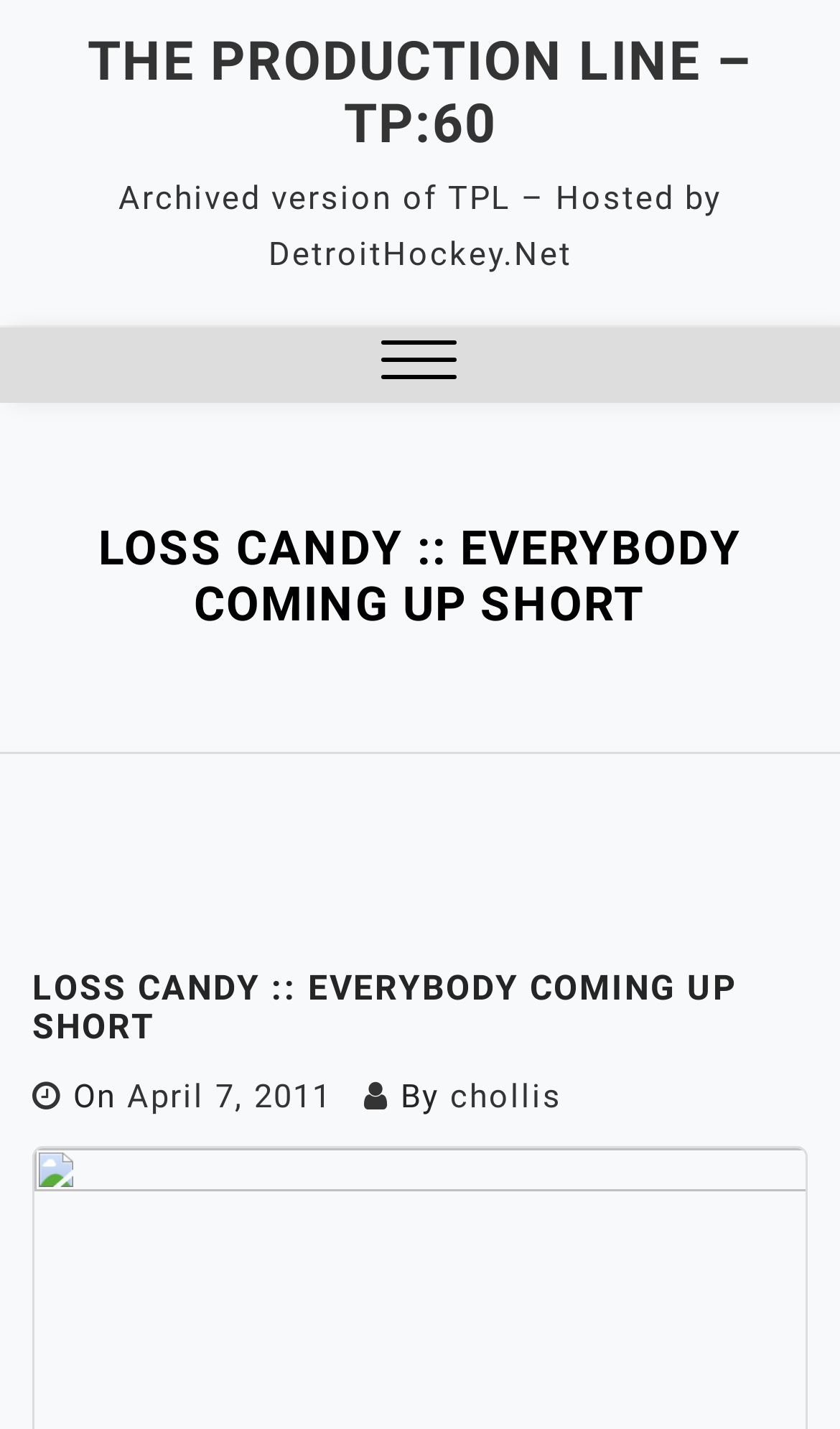What is the name of the production line?
Your answer should be a single word or phrase derived from the screenshot.

THE PRODUCTION LINE – TP:60